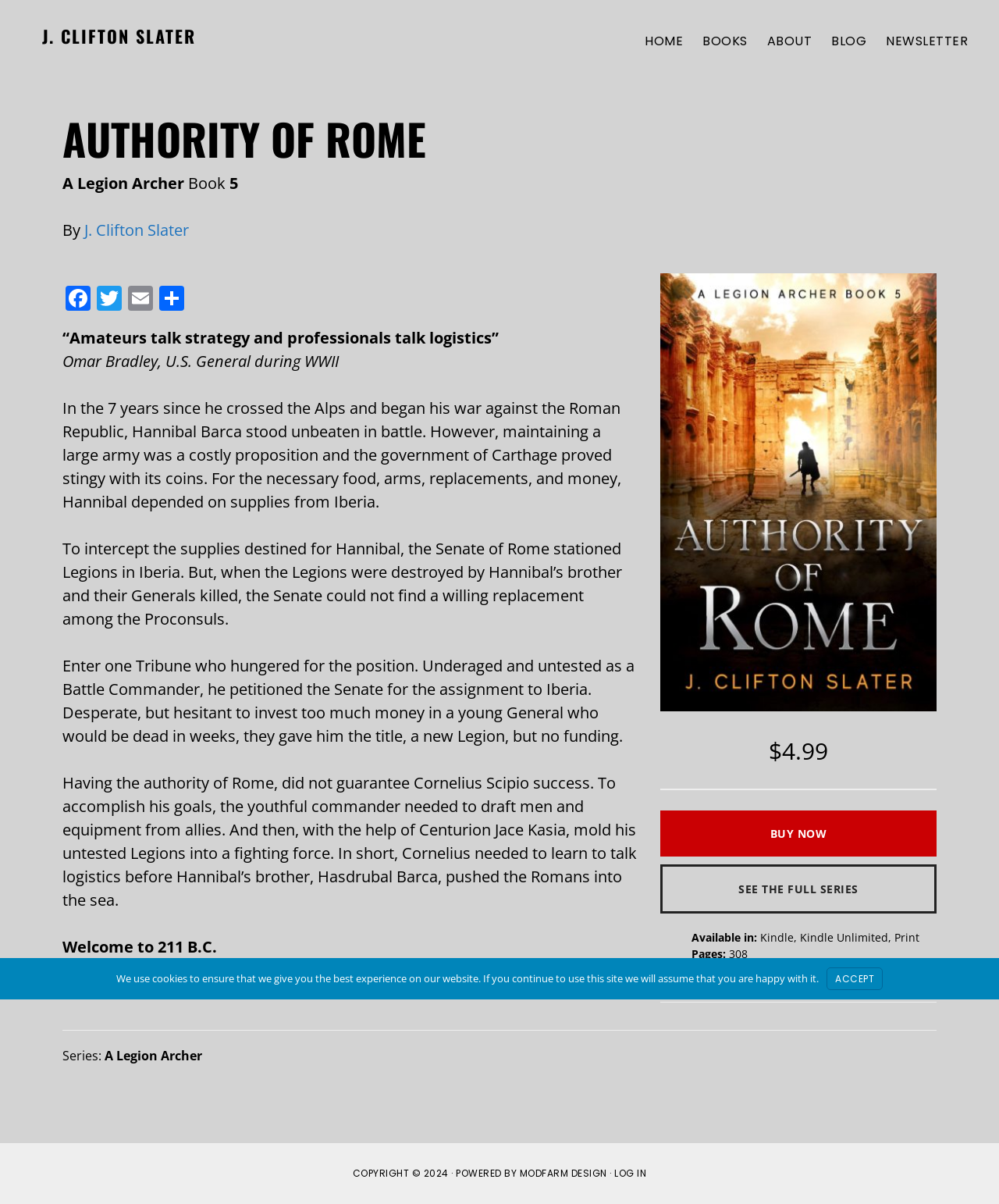Determine the bounding box coordinates of the element that should be clicked to execute the following command: "Visit the author's Facebook page".

[0.062, 0.237, 0.094, 0.261]